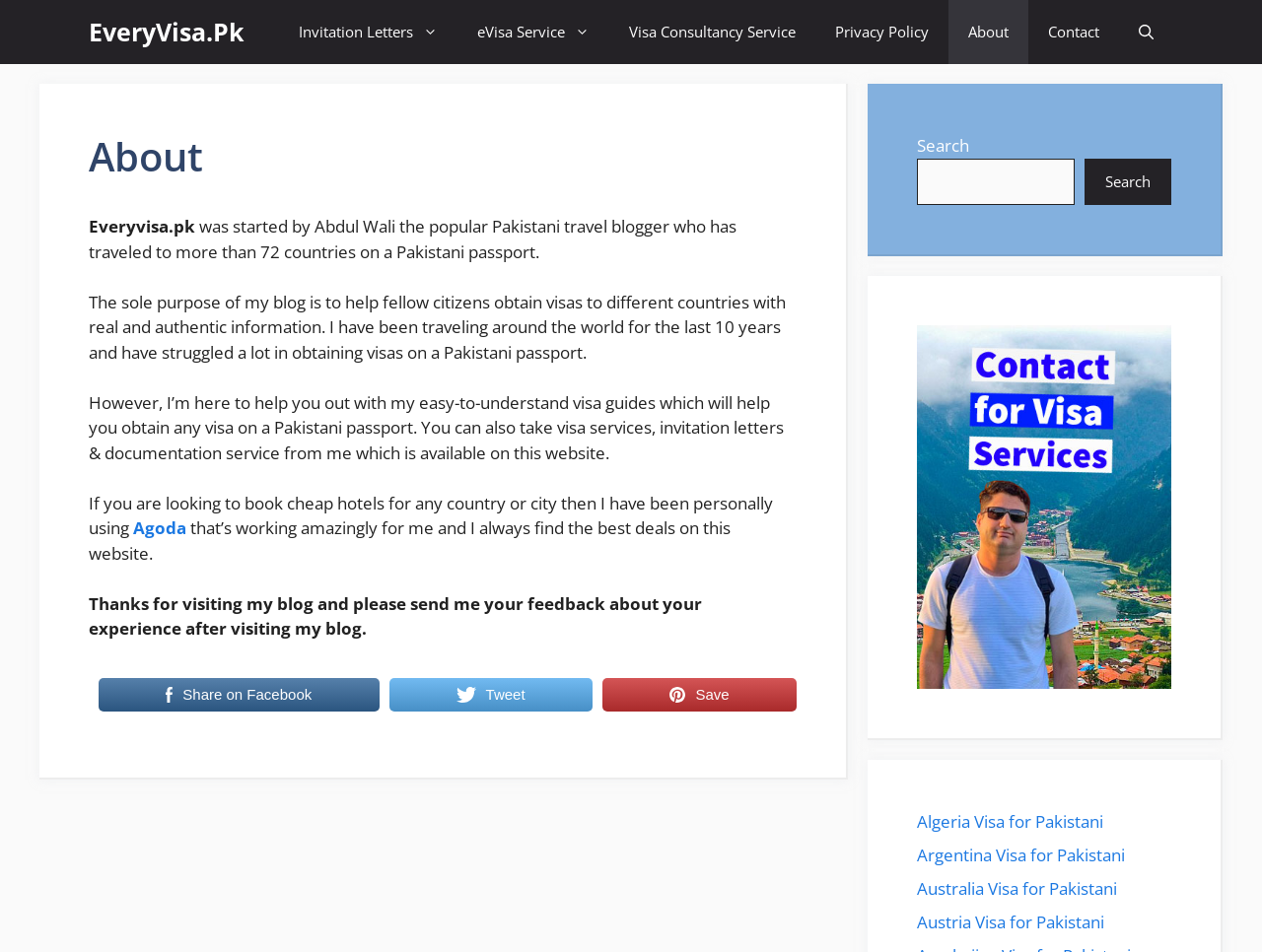Please answer the following question using a single word or phrase: 
How many countries has the blogger traveled to?

More than 72